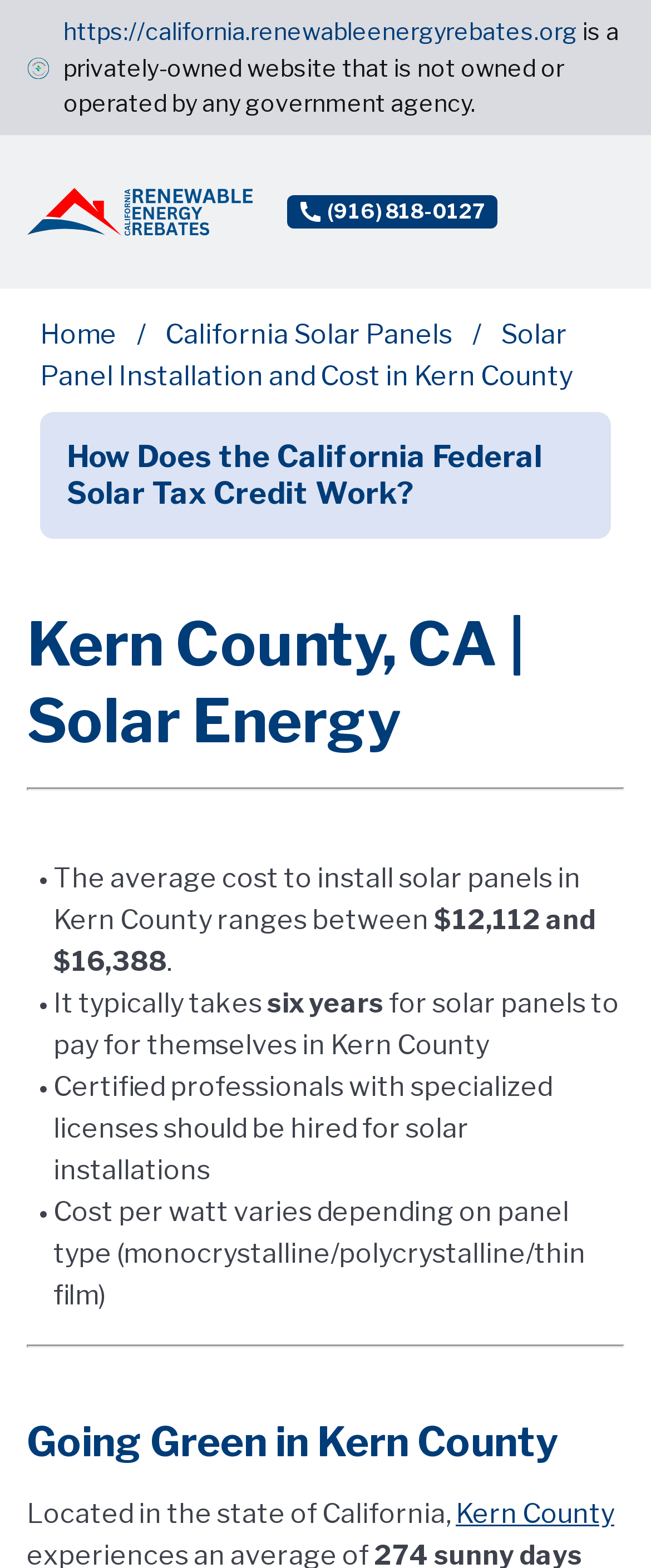Given the content of the image, can you provide a detailed answer to the question?
What type of licenses should professionals have for solar installations?

I found this information in the StaticText element that mentions 'Certified professionals with specialized licenses should be hired for solar installations'.